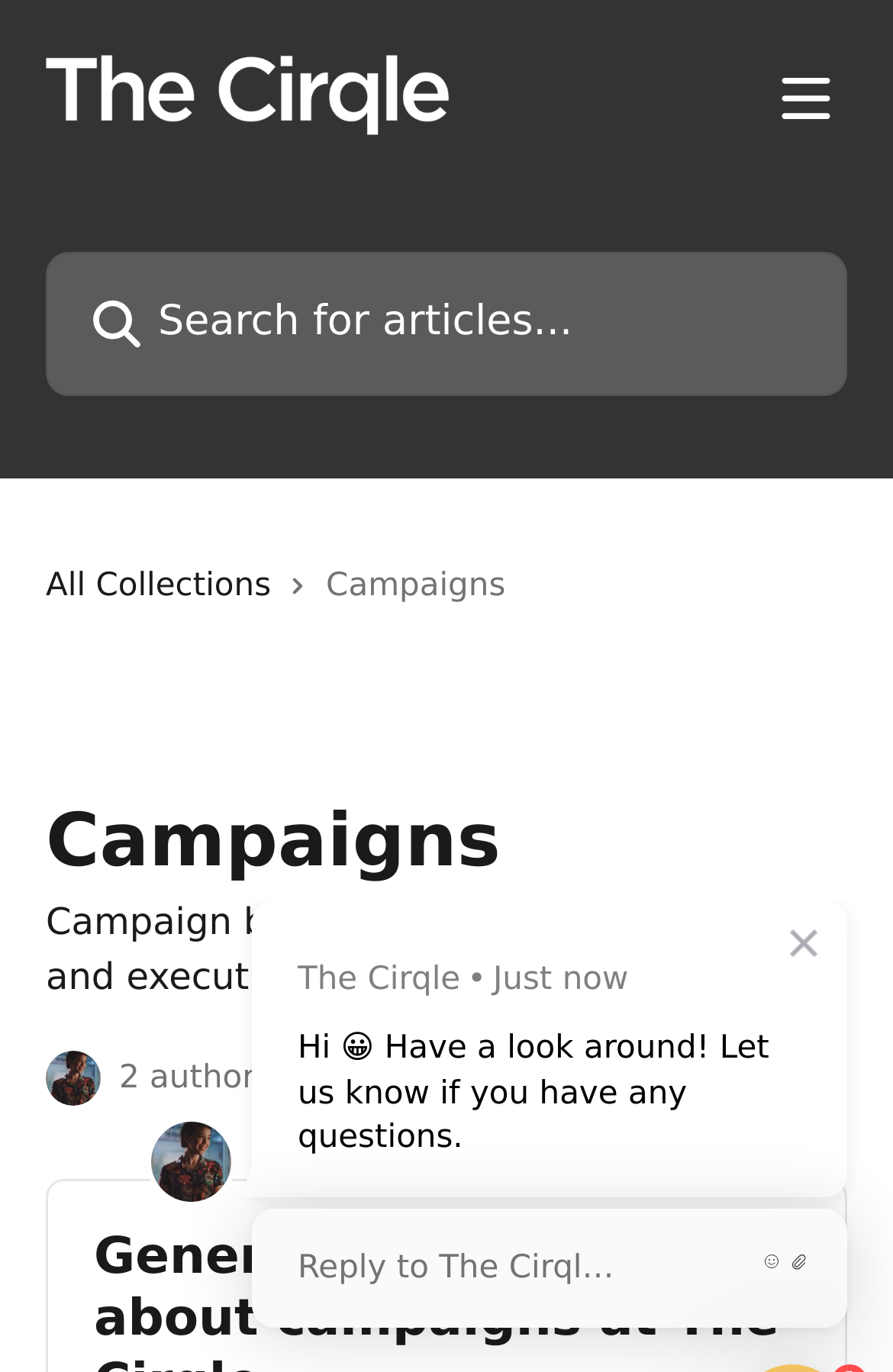Please give a succinct answer using a single word or phrase:
What is the number of articles in the campaign section?

20 articles